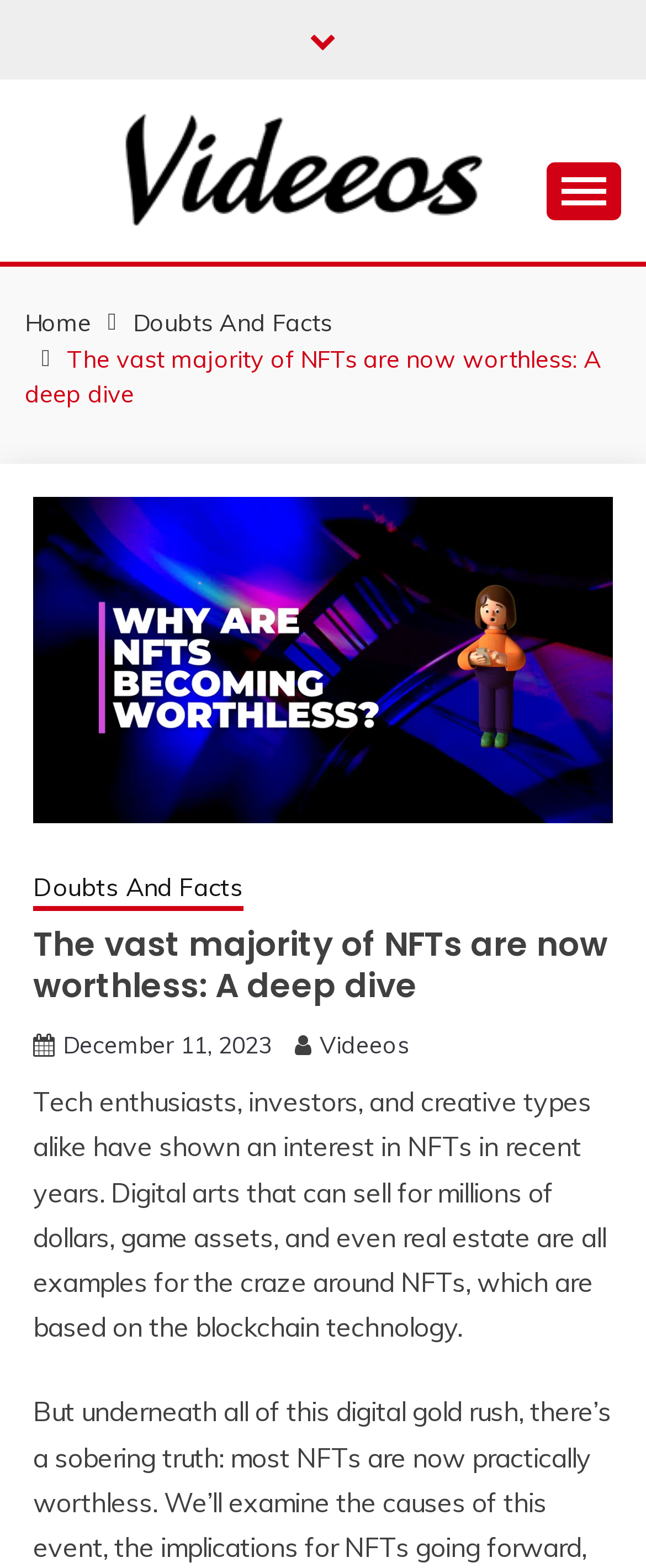Indicate the bounding box coordinates of the element that must be clicked to execute the instruction: "Find other Emails now". The coordinates should be given as four float numbers between 0 and 1, i.e., [left, top, right, bottom].

None